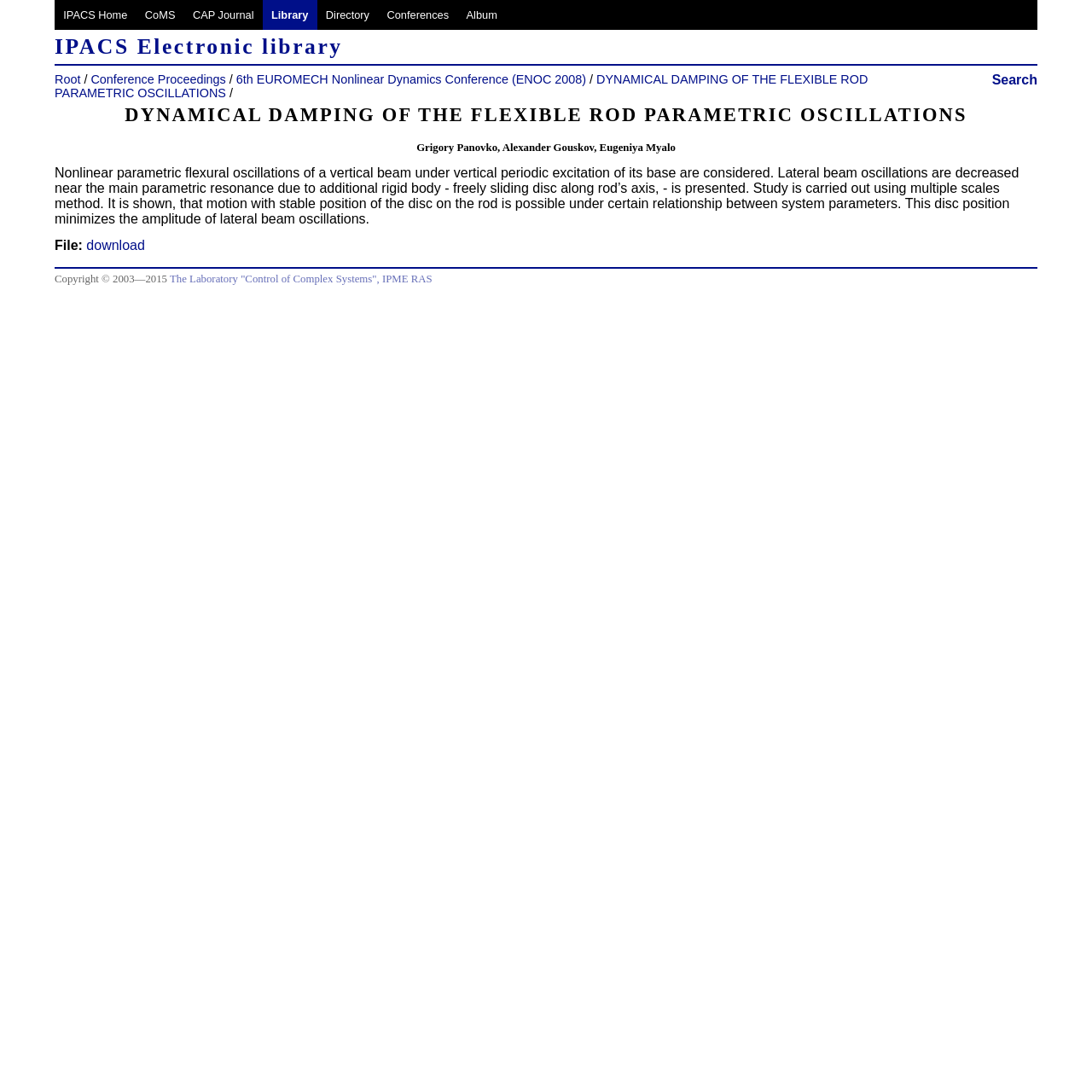What is the topic of the document? Observe the screenshot and provide a one-word or short phrase answer.

Dynamical damping of flexible rod parametric oscillations